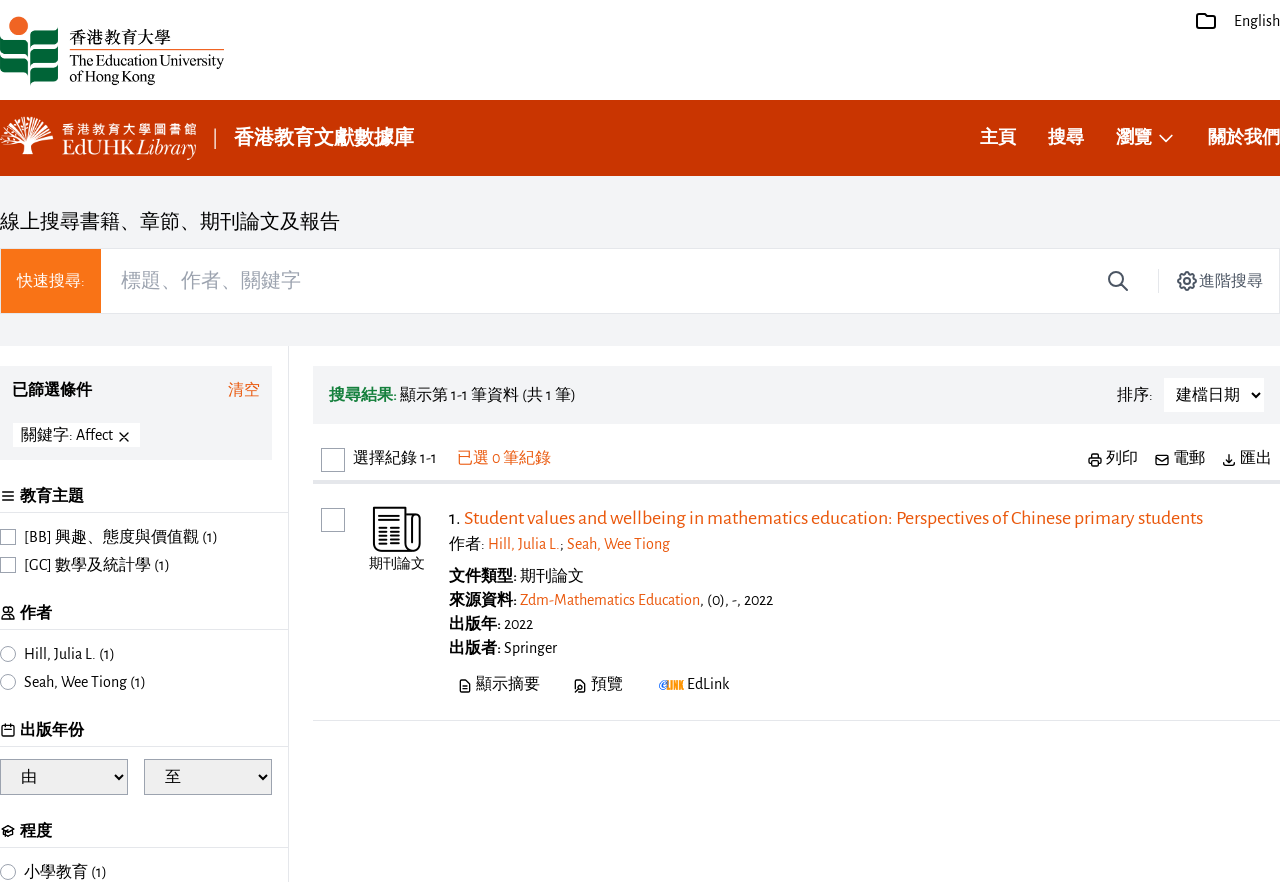Elaborate on the information and visuals displayed on the webpage.

This webpage is a database search interface for Hong Kong education-related research literature. At the top, there is a logo of EdUHK and a link to switch to English. Below that, there are links to the main page, search, browse, and about us. 

On the left side, there is a heading that says "Online Search for Books, Chapters, Journal Articles, and Reports." Below that, there is a search bar with a label "Quick Search" and a button to search. There are also links to advanced search and a checkbox to clear the search conditions.

Below the search bar, there are several sections with headings, including "Education Themes", "Author", "Publication Year", and "Level". Each section has checkboxes or radio buttons to select specific options.

On the right side, there is a section displaying the search results. It shows the title of the search result, the author, the publication year, and other details. There are also buttons to print, email, and export the search results.

At the bottom, there is a section displaying the details of a specific search result, including the title, authors, publication year, and other information. There are also buttons to show the abstract, preview, and access the full text of the article.